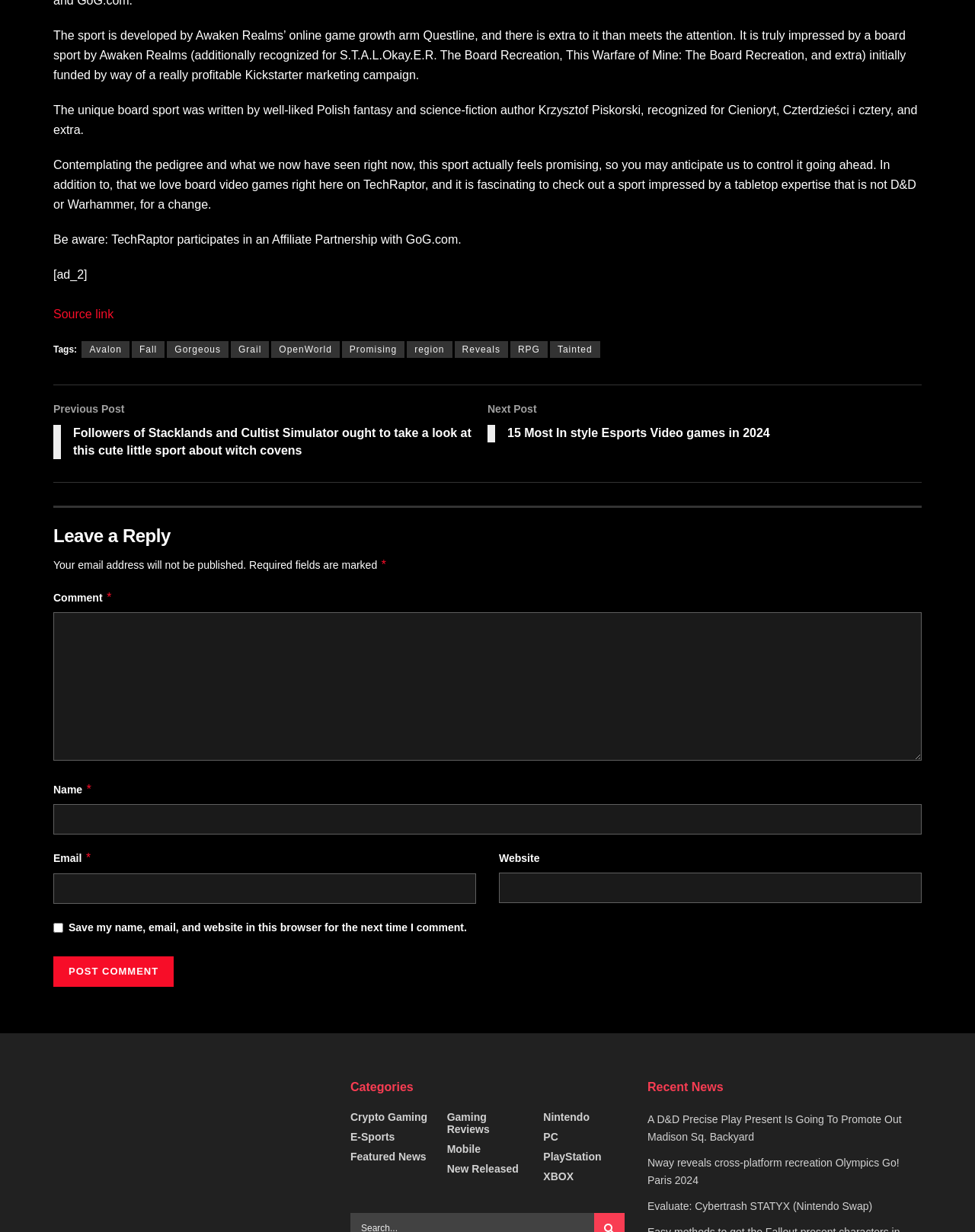Using the element description: "Featured News", determine the bounding box coordinates. The coordinates should be in the format [left, top, right, bottom], with values between 0 and 1.

[0.359, 0.932, 0.437, 0.942]